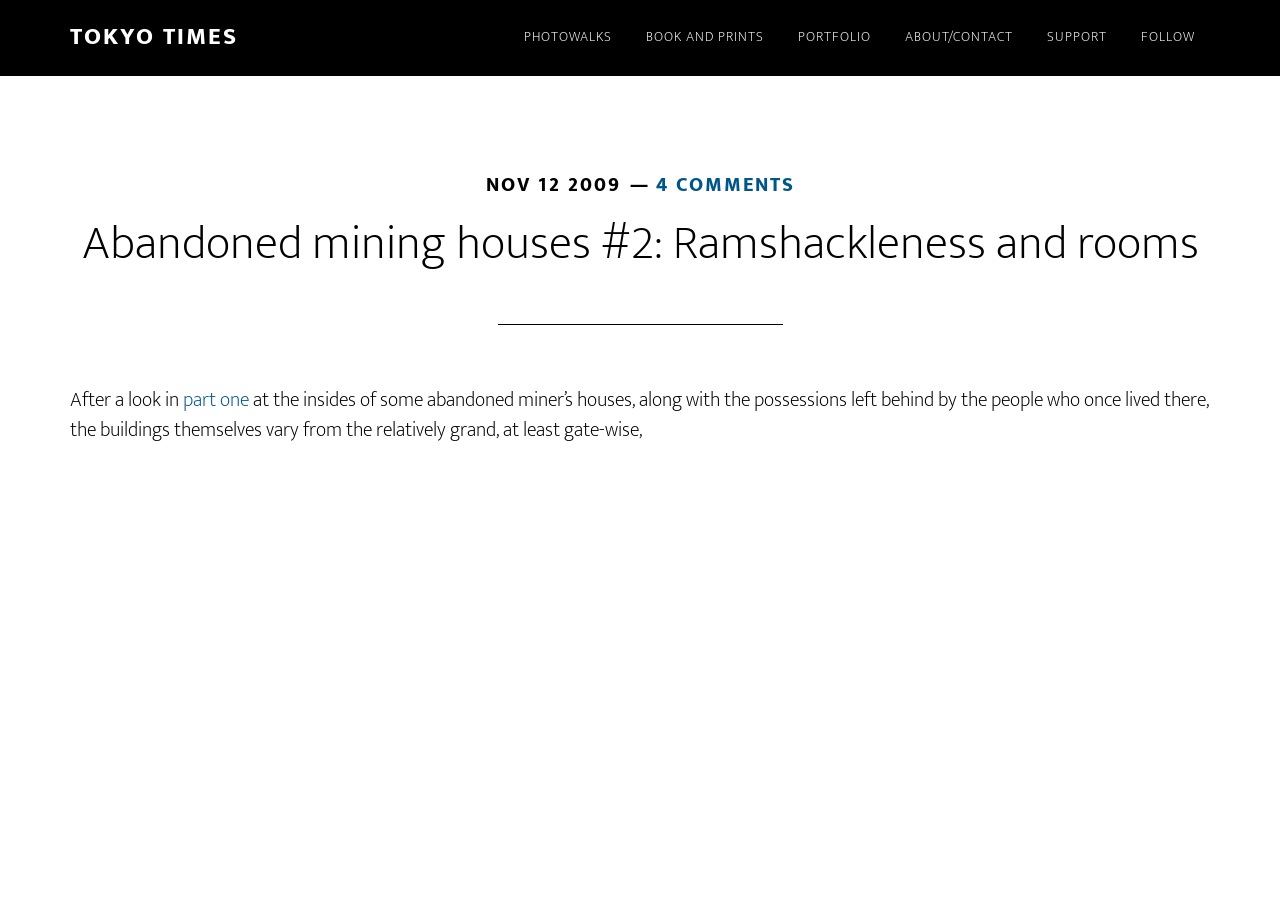What is the topic of the article?
Using the information presented in the image, please offer a detailed response to the question.

I found the topic of the article by looking at the heading element, which contains the text 'Abandoned mining houses #2: Ramshackleness and rooms'.